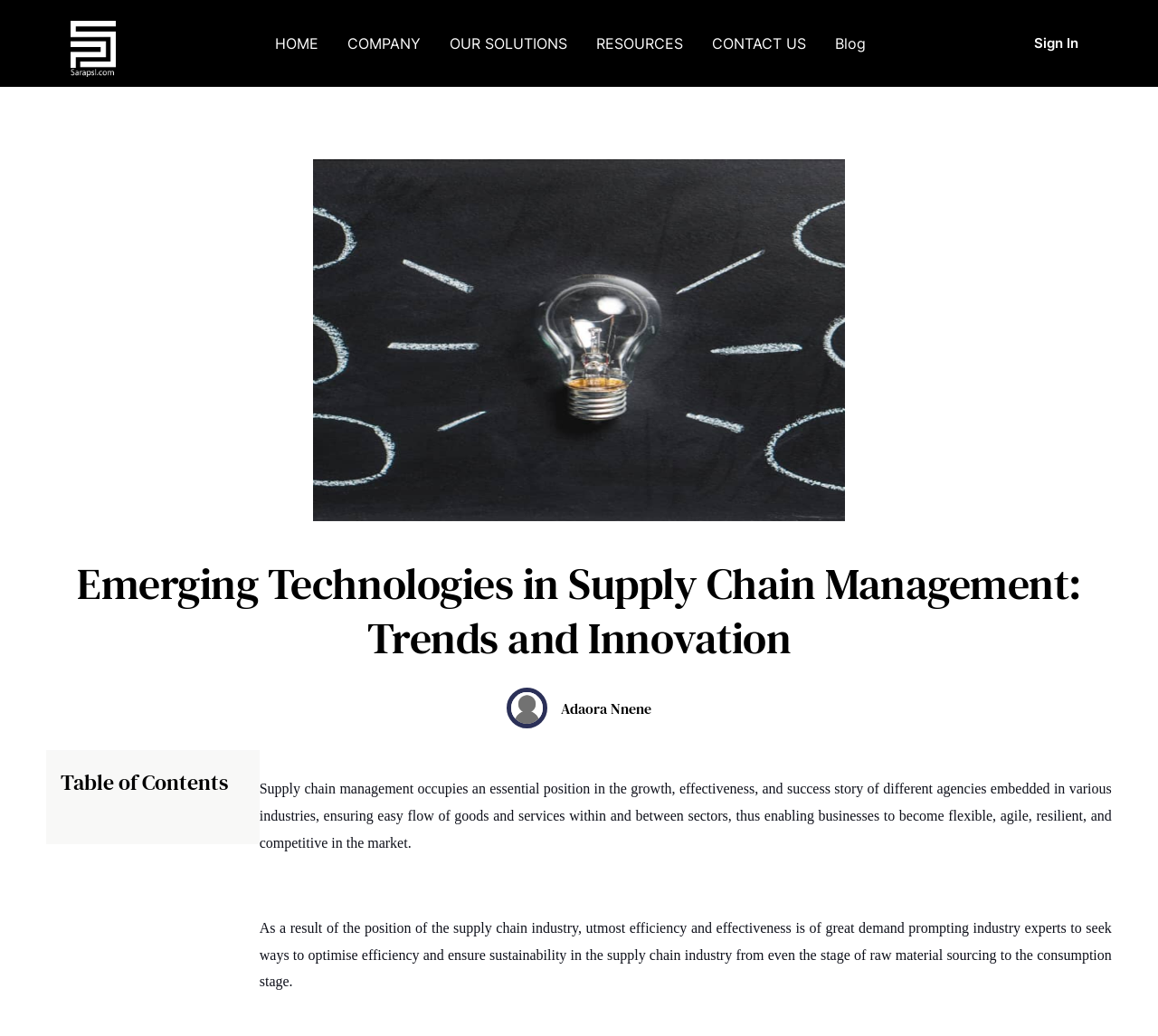Provide a single word or phrase to answer the given question: 
What is the section below the main heading?

Table of Contents